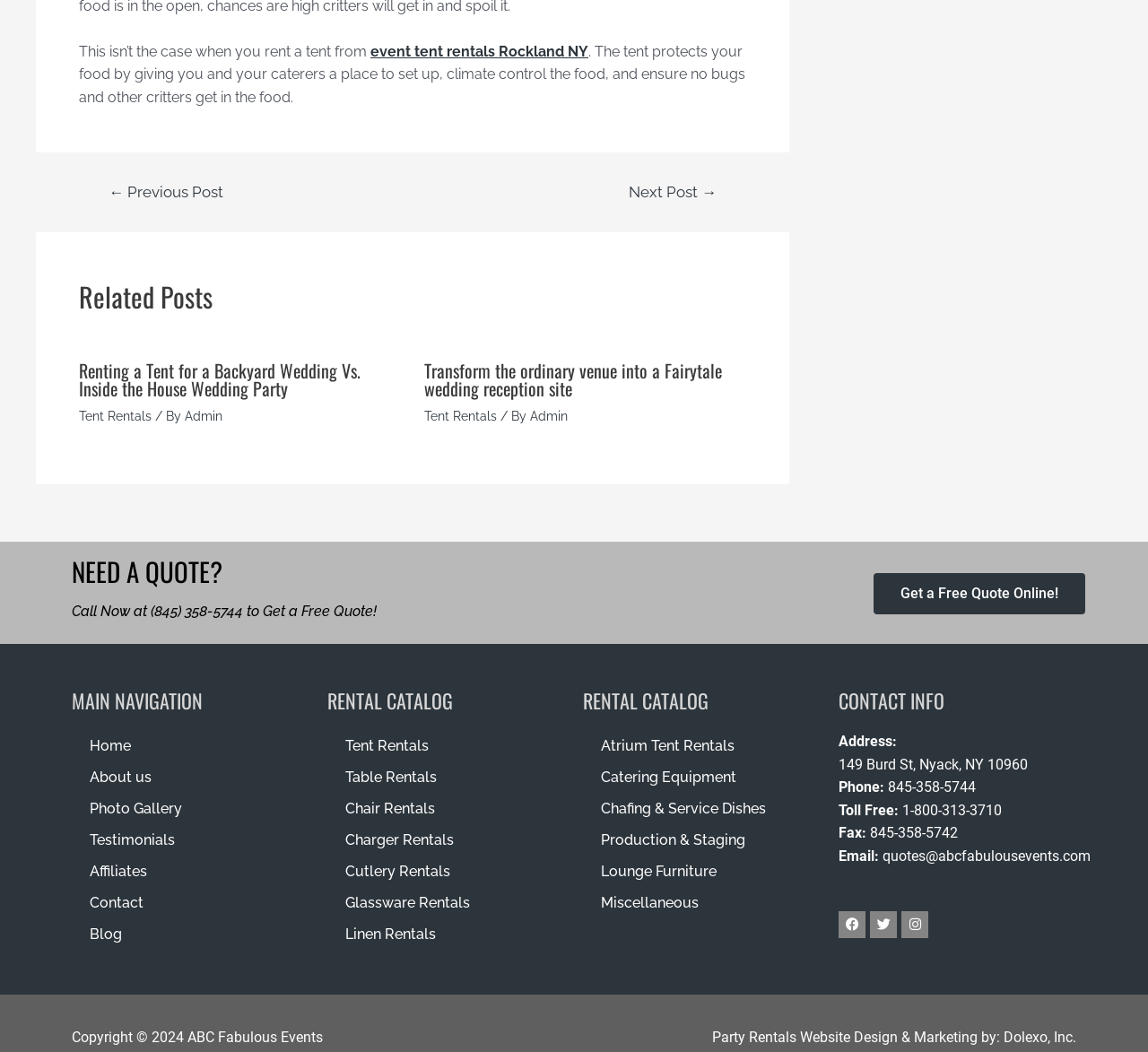Please determine the bounding box coordinates of the element to click in order to execute the following instruction: "Call now to get a quote". The coordinates should be four float numbers between 0 and 1, specified as [left, top, right, bottom].

[0.062, 0.573, 0.328, 0.589]